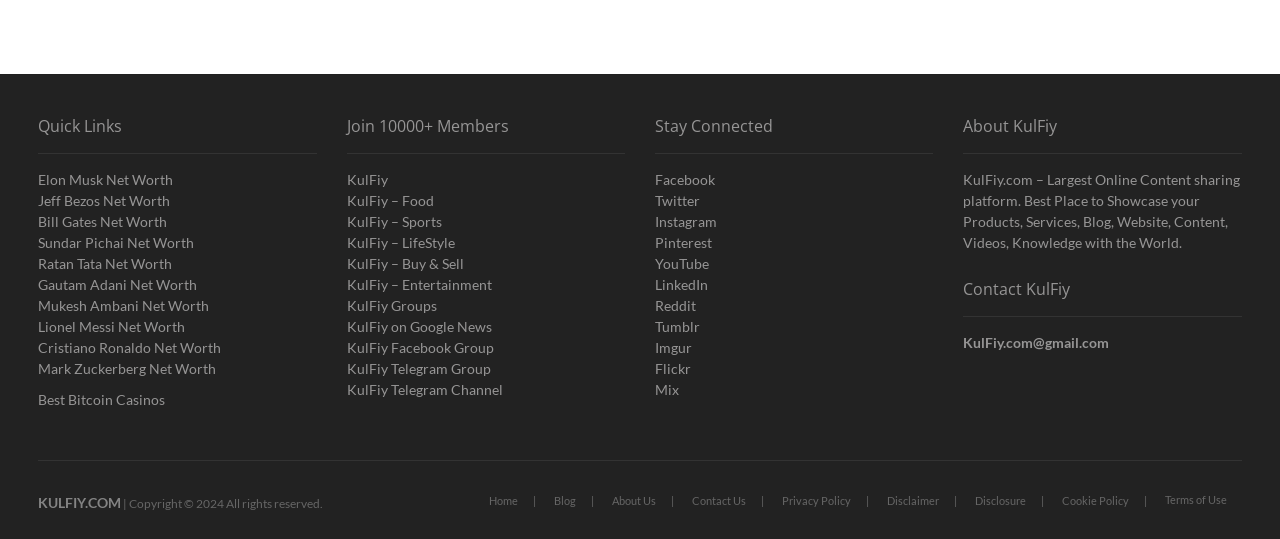How many links are there in the Quick Links section?
Provide an in-depth and detailed explanation in response to the question.

I counted the number of links under the 'Quick Links' heading, which are Elon Musk Net Worth, Jeff Bezos Net Worth, Bill Gates Net Worth, Sundar Pichai Net Worth, Ratan Tata Net Worth, Gautam Adani Net Worth, Mukesh Ambani Net Worth, Lionel Messi Net Worth, Cristiano Ronaldo Net Worth, and Mark Zuckerberg Net Worth, totaling 9 links.